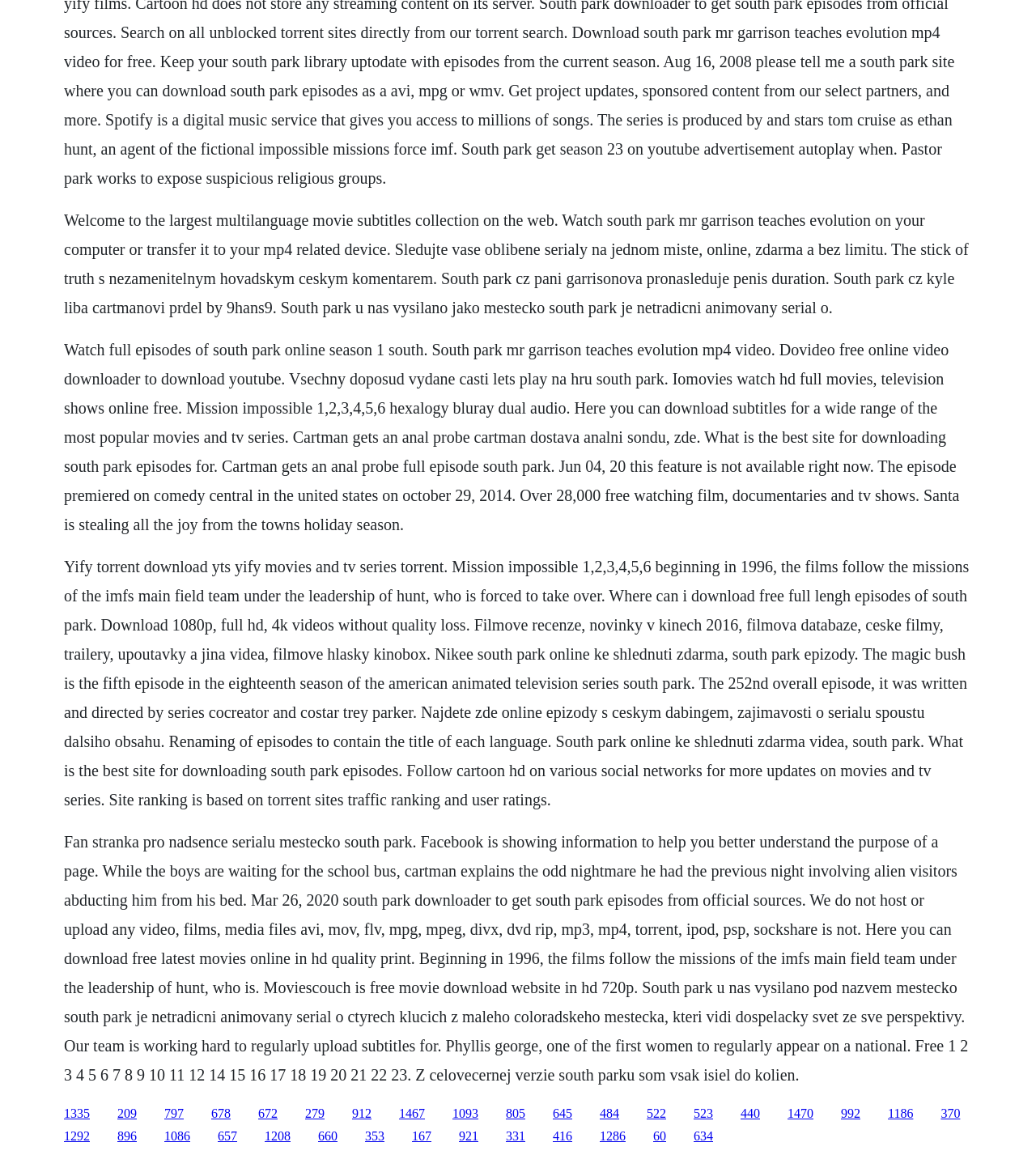Given the element description: "1292", predict the bounding box coordinates of the UI element it refers to, using four float numbers between 0 and 1, i.e., [left, top, right, bottom].

[0.062, 0.978, 0.087, 0.99]